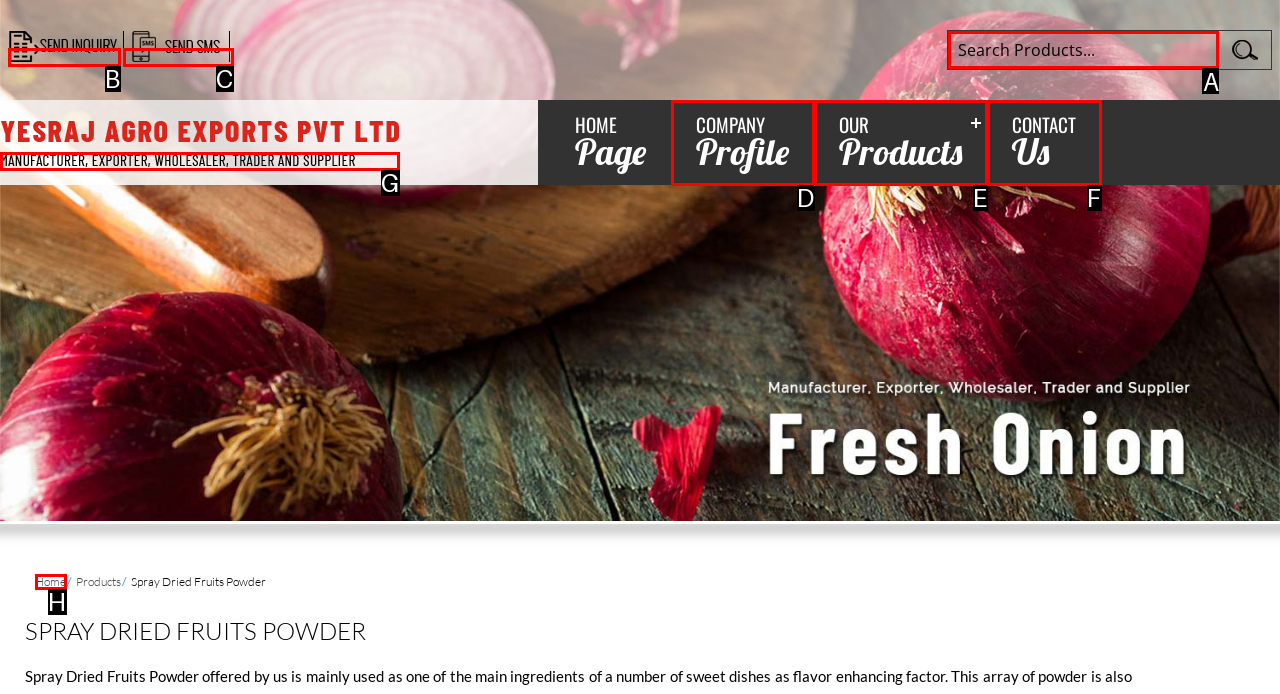Which option should be clicked to execute the following task: Search for products? Respond with the letter of the selected option.

A